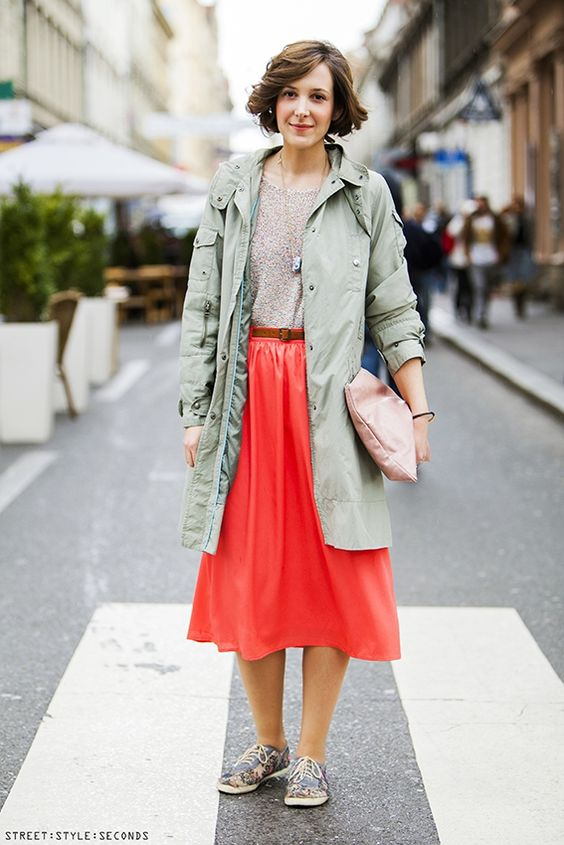Please provide a comprehensive answer to the question based on the screenshot: What is the woman holding in her left hand?

The caption specifically mentions that the woman is holding a small, blush-colored handbag in her left hand, which adds a touch of elegance to her overall look.